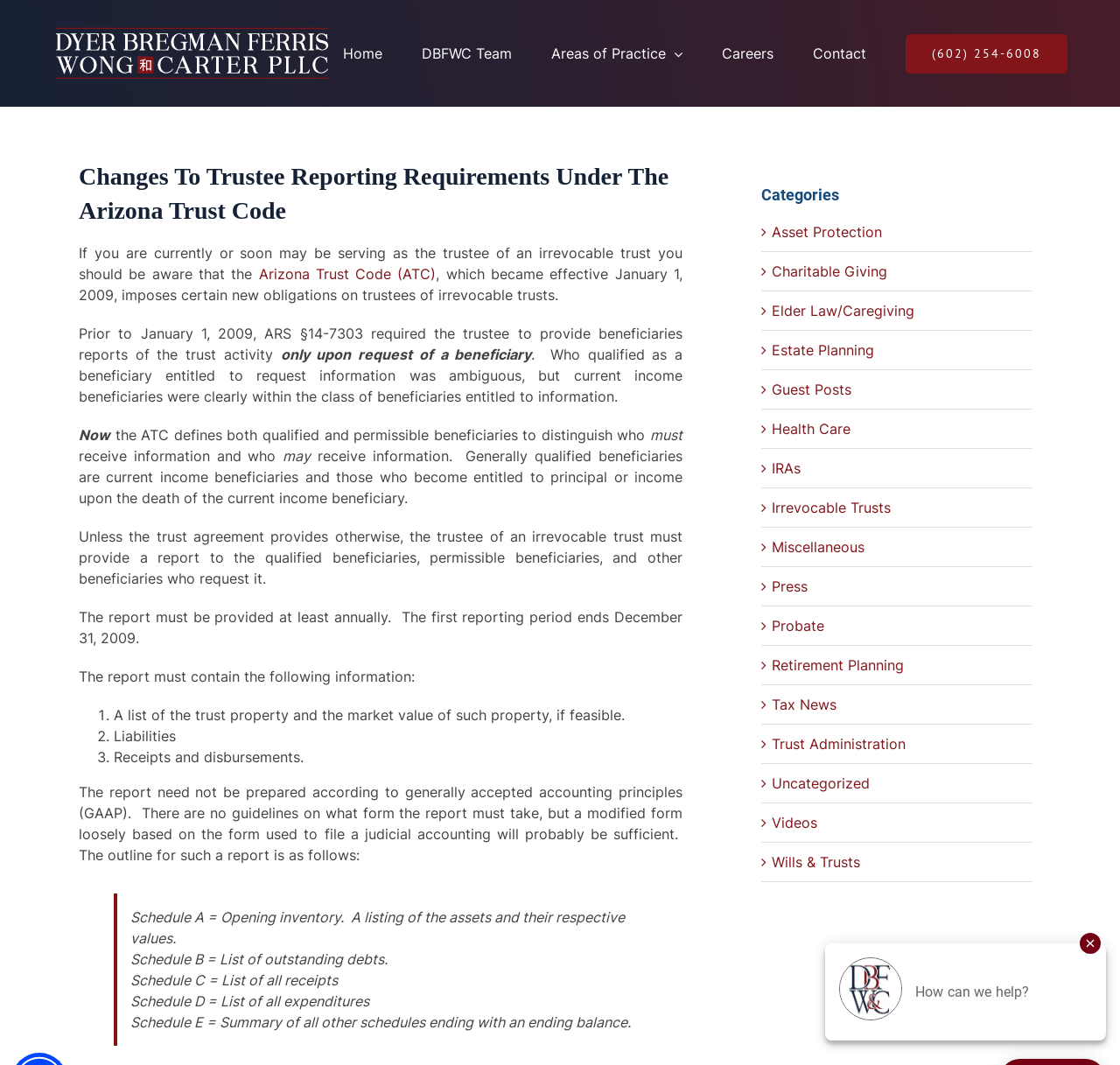Create a detailed description of the webpage's content and layout.

This webpage is about changes to trustee reporting requirements under the Arizona Trust Code. At the top left corner, there is a logo of "Dyer Bregman Ferris Wong & Carter, PLLC". Below the logo, there is a main navigation menu with links to "Home", "DBFWC Team", "Areas of Practice", "Careers", "Contact", and a phone number "(602) 254-6008". 

The main content of the webpage is divided into two sections. On the left side, there is a heading "Changes To Trustee Reporting Requirements Under The Arizona Trust Code" followed by a series of paragraphs explaining the changes. The text discusses the new obligations imposed on trustees of irrevocable trusts, including the requirement to provide reports to qualified and permissible beneficiaries. The report must contain information such as a list of trust property, liabilities, and receipts and disbursements.

On the right side, there is a complementary section with a heading "Categories" followed by a list of links to various topics, including "Asset Protection", "Charitable Giving", "Elder Law/Caregiving", and others. 

At the bottom of the page, there is an iframe from "storage-googleapis".